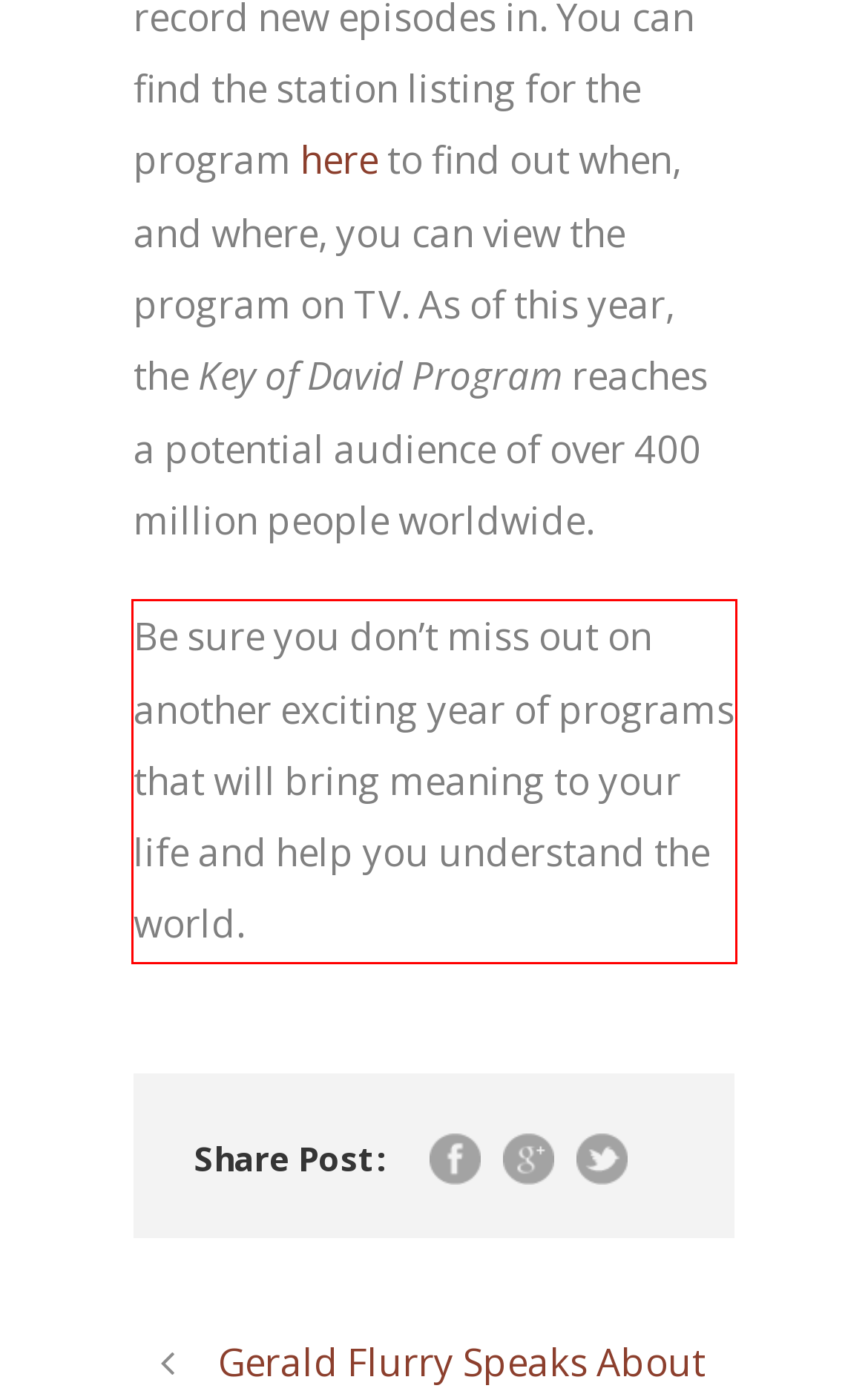Examine the screenshot of the webpage, locate the red bounding box, and generate the text contained within it.

Be sure you don’t miss out on another exciting year of programs that will bring meaning to your life and help you understand the world.